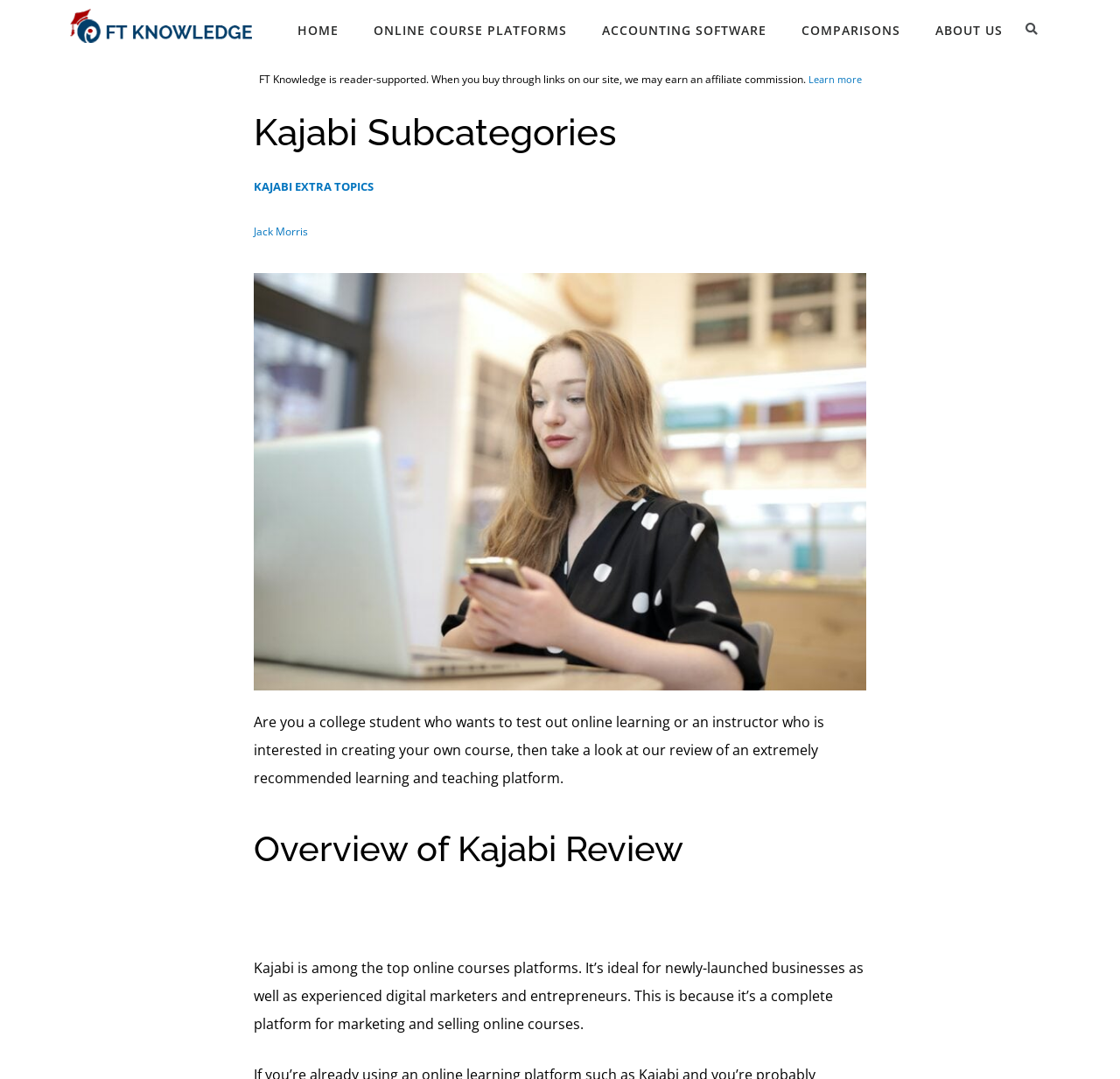Who is the author of the review?
Please provide a single word or phrase answer based on the image.

Jack Morris